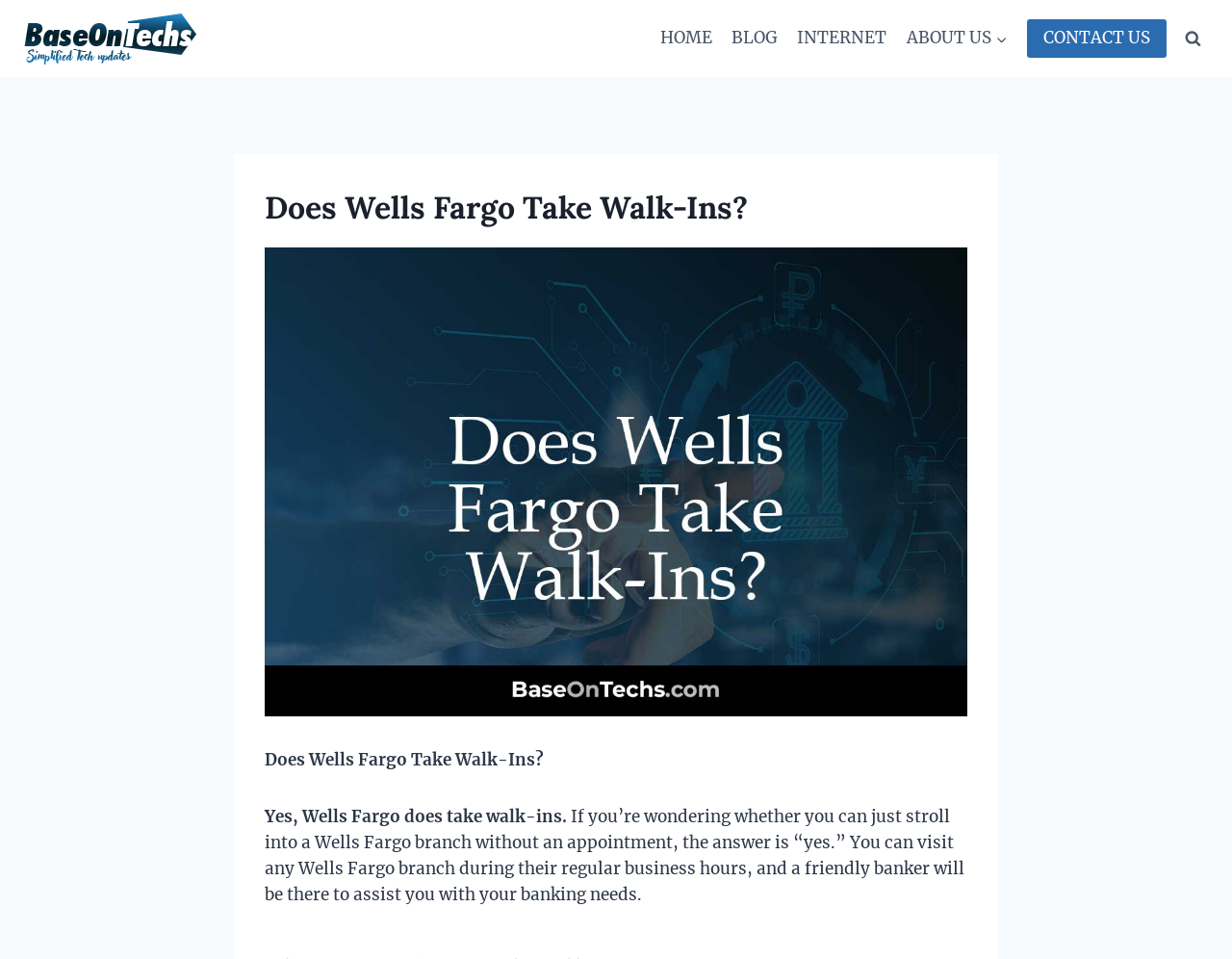Find the bounding box of the web element that fits this description: "CONTACT US".

[0.834, 0.02, 0.947, 0.061]